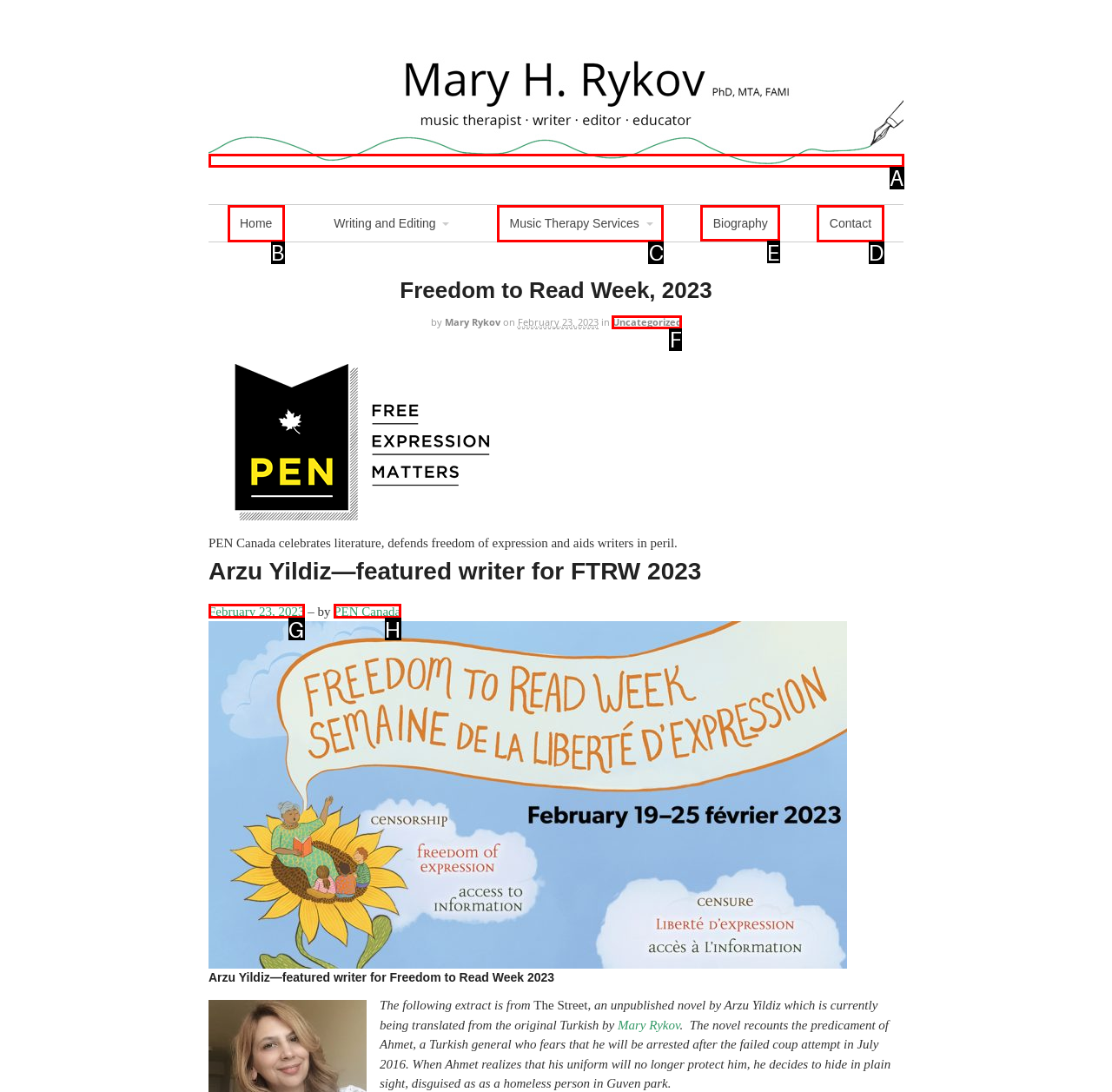Pick the right letter to click to achieve the task: View the 'Biography' page
Answer with the letter of the correct option directly.

E